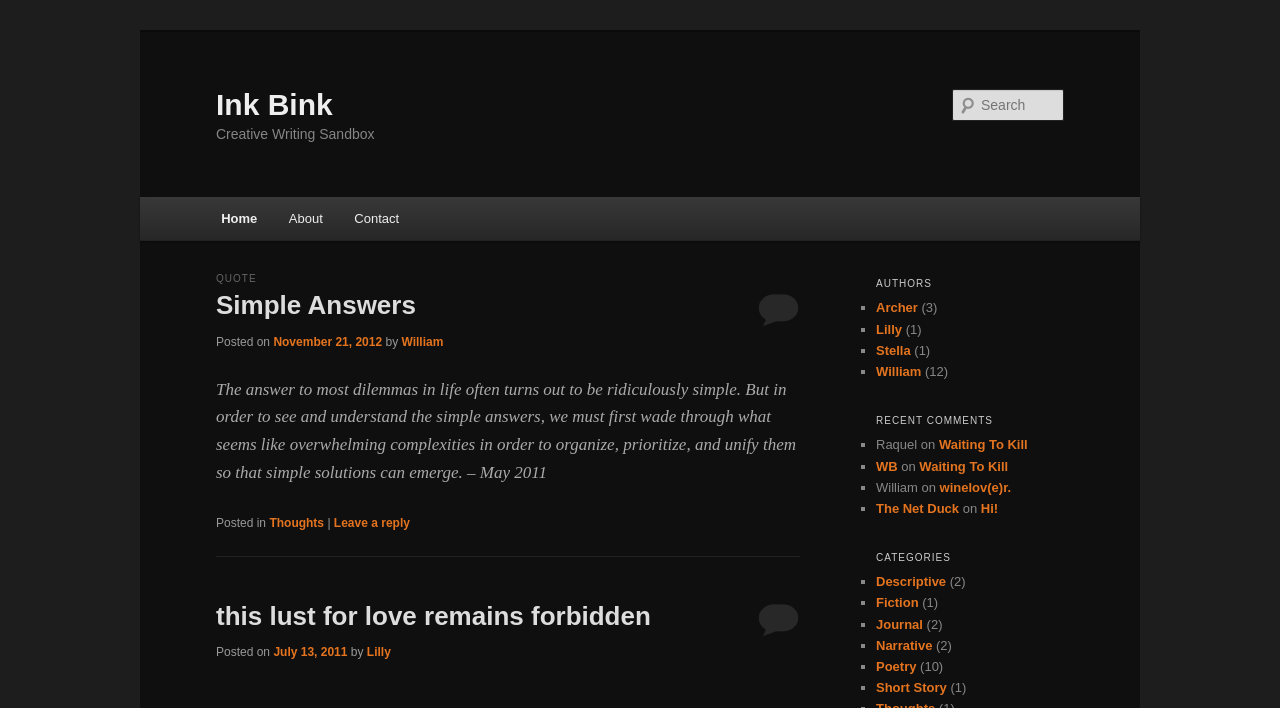Give an extensive and precise description of the webpage.

The webpage is titled "Ink Bink | Creative Writing Sandbox" and has a simple and organized layout. At the top, there are two "Skip to" links, one for primary content and one for secondary content, positioned side by side. Below them, the title "Ink Bink" is displayed prominently, with a link to the same title next to it. The subtitle "Creative Writing Sandbox" is placed below the title.

On the top right, there is a search bar with a "Search" label and a textbox to input search queries. Below the search bar, there is a main menu with links to "Home", "About", and "Contact".

The main content area is divided into two sections. The left section contains a series of articles, each with a heading, a quote or a block of text, and metadata such as the date posted and the author's name. The articles are stacked vertically, with a clear separation between each article.

The right section contains three columns of information. The top column is titled "AUTHORS" and lists several authors with their names and the number of posts they have written. The middle column is titled "RECENT COMMENTS" and lists recent comments with the commenter's name, the post they commented on, and the date of the comment. The bottom column is titled "CATEGORIES" and lists several categories with their names and the number of posts in each category.

At the bottom of the page, there is a footer section with some additional information, but it is not immediately clear what this information is.